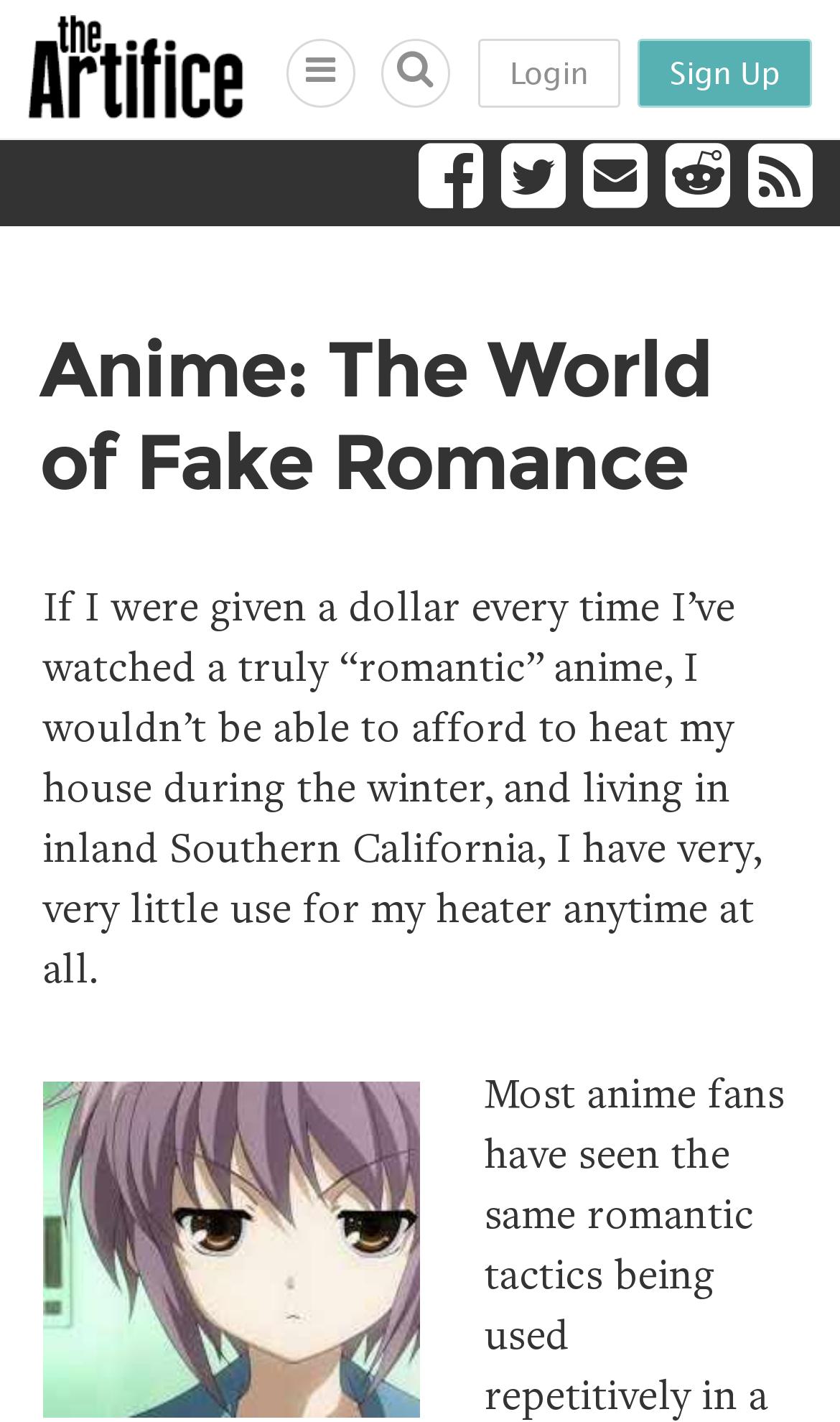Describe all the key features and sections of the webpage thoroughly.

The webpage is about an article titled "Anime: The World of Fake Romance" on a website called "The Artifice". At the top left corner, there is a link to "The Artifice" accompanied by an image with the same name. 

On the top right corner, there are several links, including a search icon, a bell icon, a "Login" link, and a "Sign Up" link. Below these links, there are five social media icons.

The main content of the webpage is an article with a heading "Anime: The World of Fake Romance". The article starts with a long paragraph that discusses the author's frustration with the portrayal of romance in anime. The text is quite lengthy and takes up most of the page.

Below the main text, there is an image with a caption "We're tired of the trite romance anime constantly presents." The image is positioned near the bottom of the page, taking up about half of the page's width.